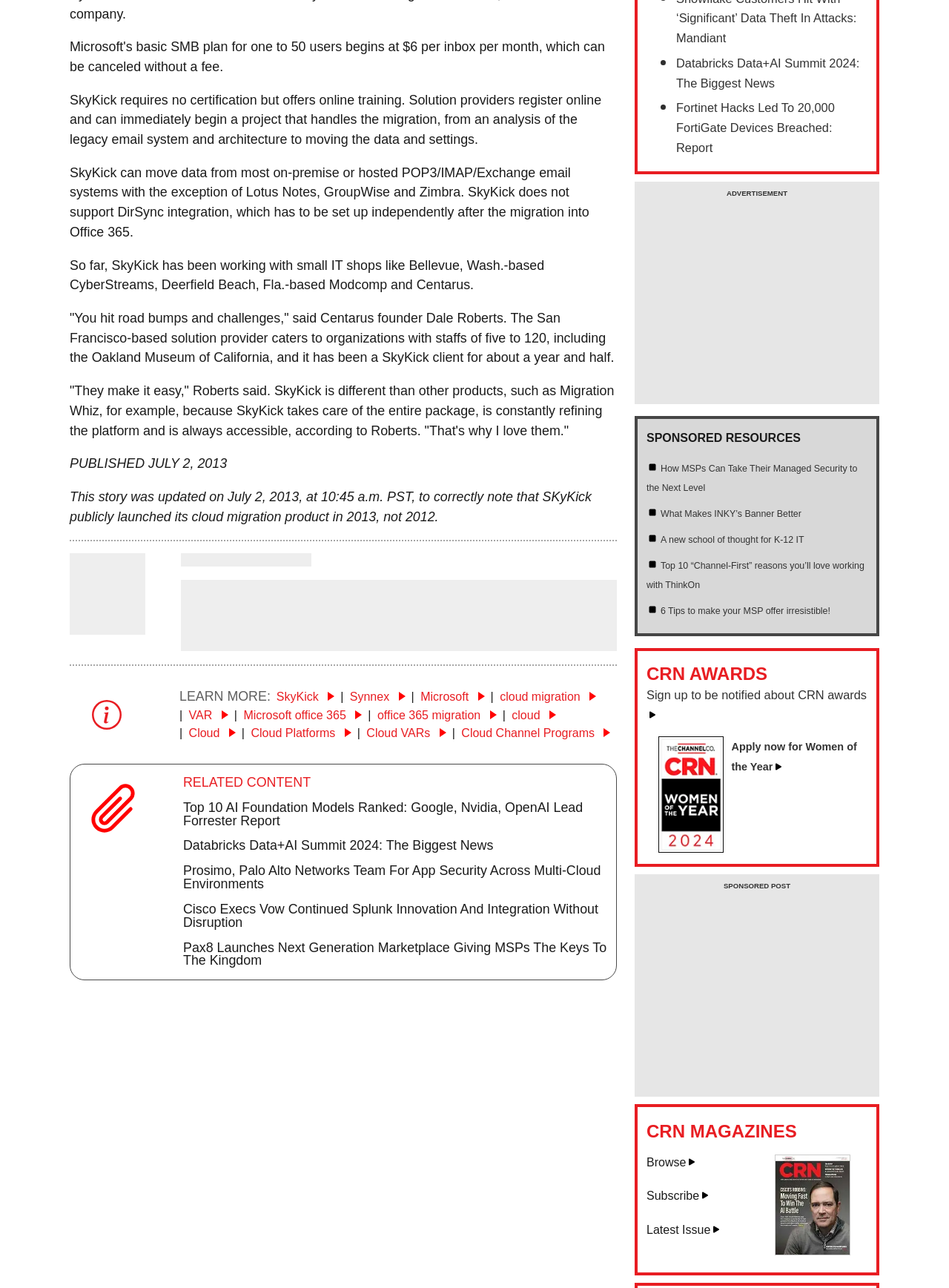Please determine the bounding box coordinates of the element's region to click in order to carry out the following instruction: "Read the article about SkyKick". The coordinates should be four float numbers between 0 and 1, i.e., [left, top, right, bottom].

[0.291, 0.536, 0.352, 0.546]